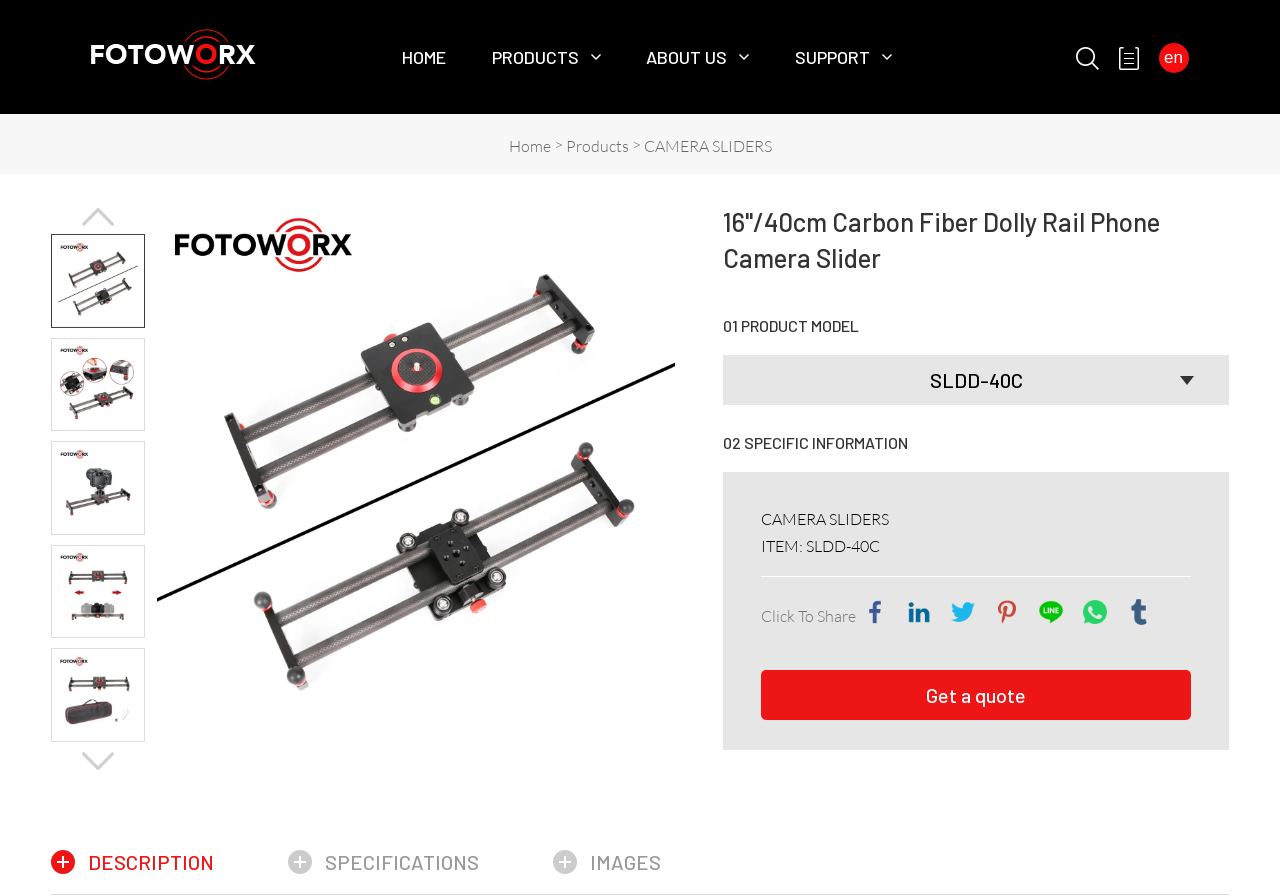Please find and report the bounding box coordinates of the element to click in order to perform the following action: "View the 16''/40cm Carbon Fiber Dolly Rail Phone Camera Slider product details". The coordinates should be expressed as four float numbers between 0 and 1, in the format [left, top, right, bottom].

[0.123, 0.228, 0.528, 0.809]